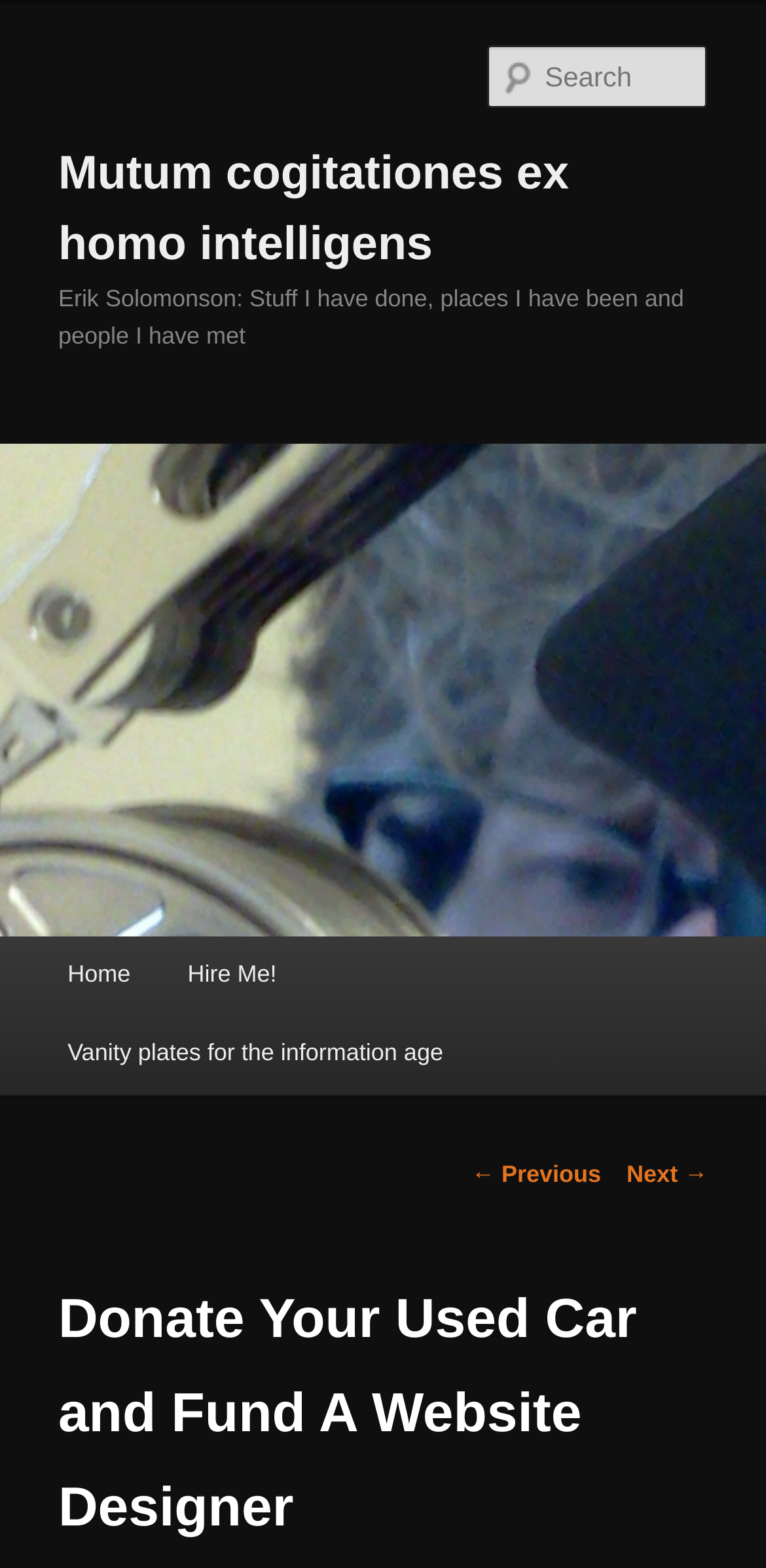Identify the title of the webpage and provide its text content.

Mutum cogitationes ex homo intelligens